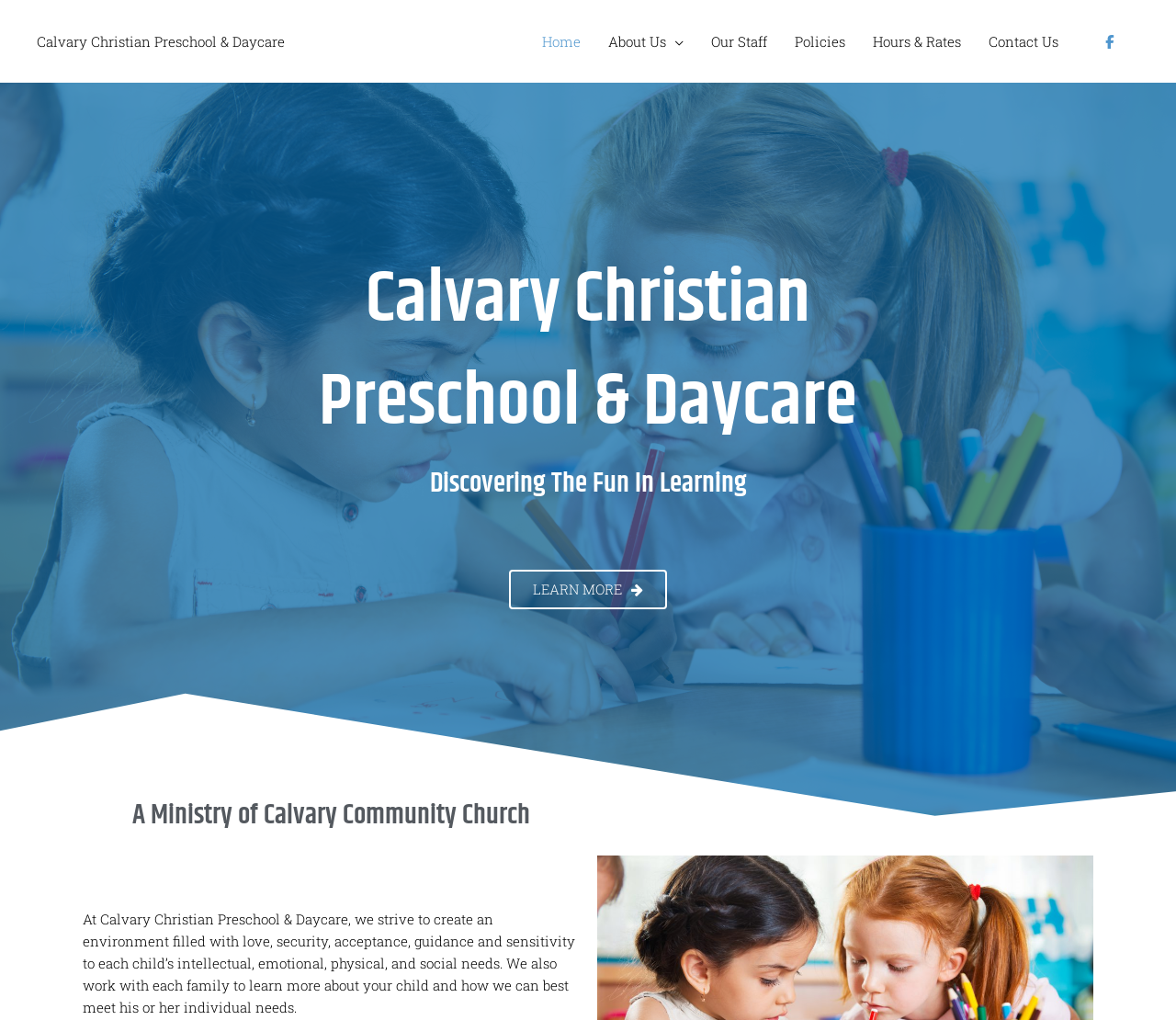How many links are in the site navigation?
Provide an in-depth and detailed answer to the question.

I counted the number of link elements under the 'Site Navigation' element, which are 'Home', 'About Us', 'Our Staff', 'Policies', 'Hours & Rates', 'Contact Us', and the Facebook link.